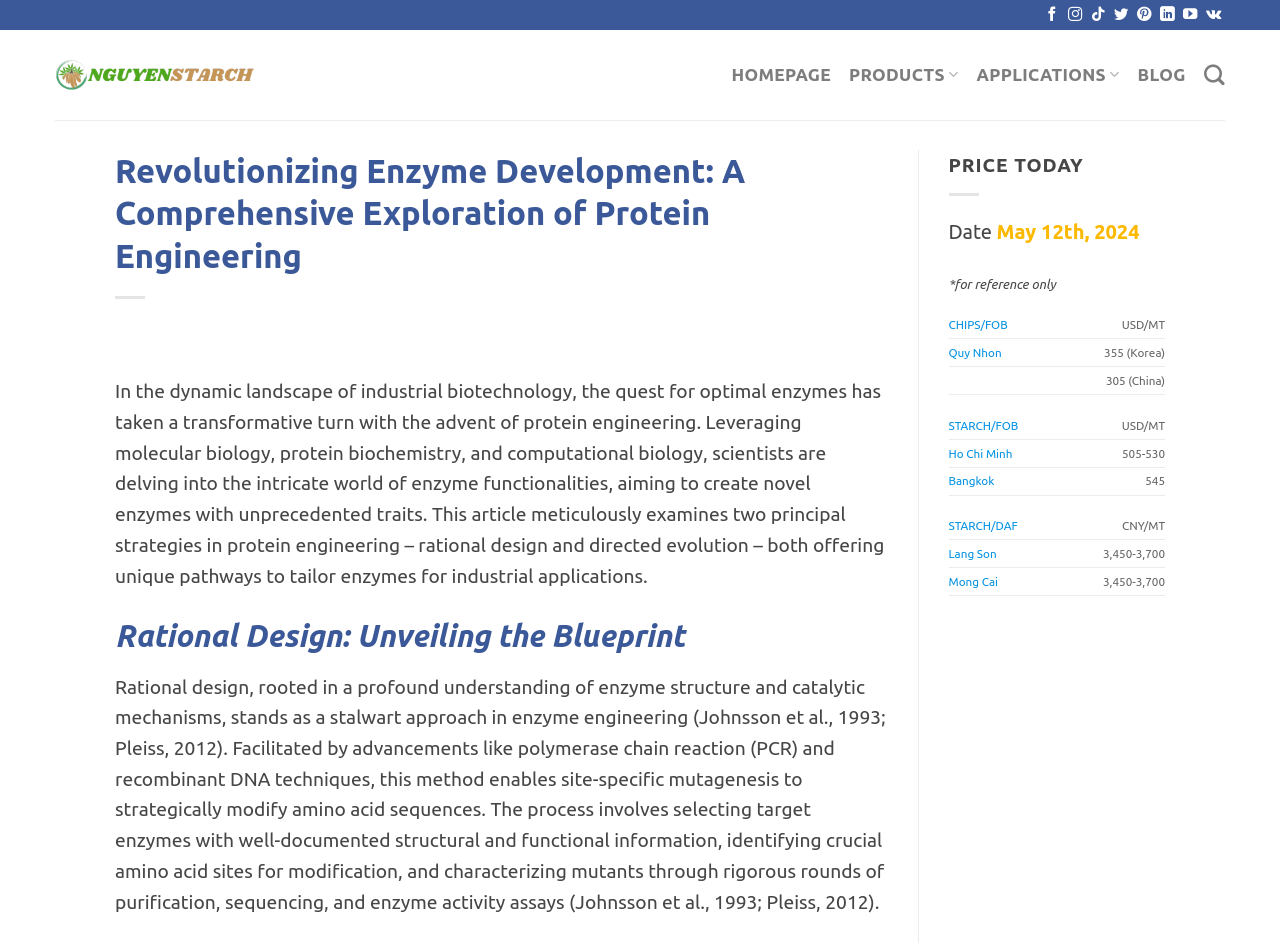Please extract the webpage's main title and generate its text content.

Revolutionizing Enzyme Development: A Comprehensive Exploration of Protein Engineering